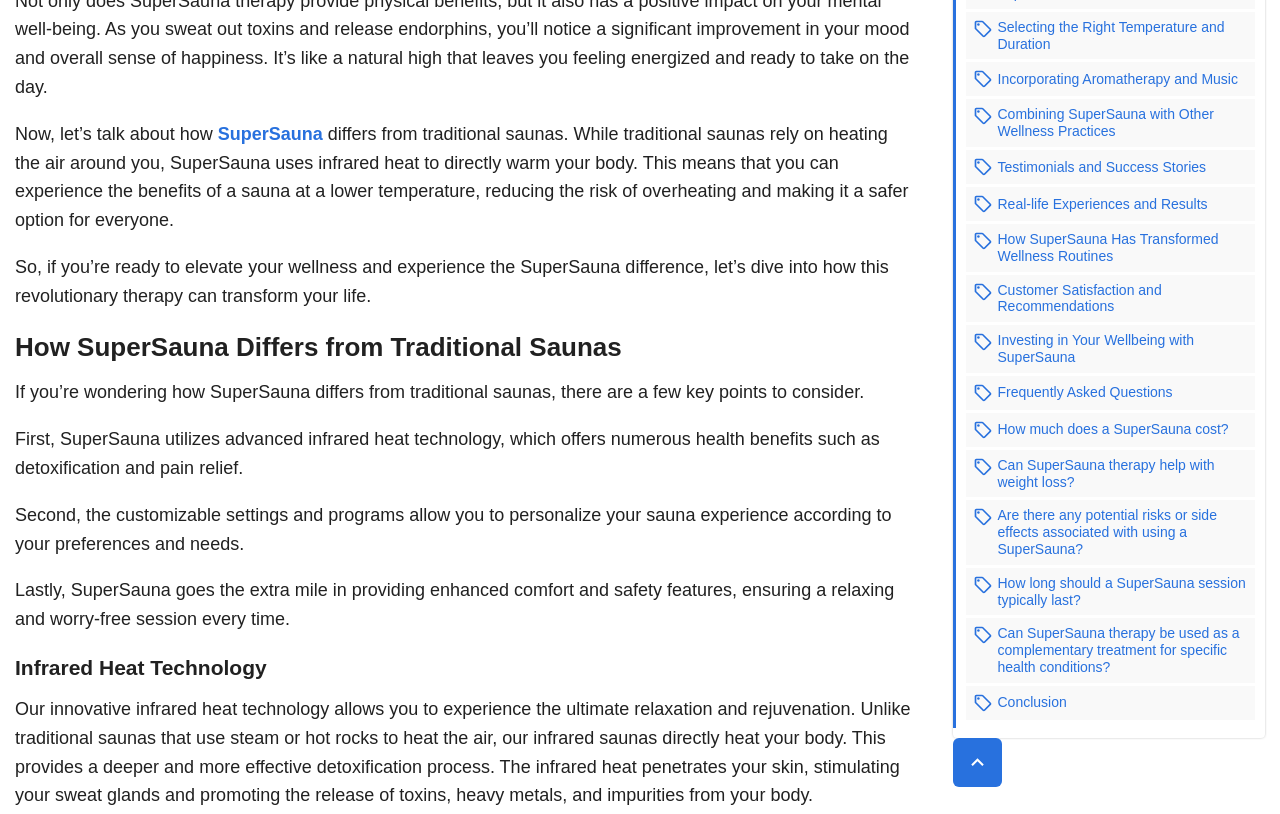How does SuperSauna differ from traditional saunas?
From the image, respond with a single word or phrase.

Infrared heat technology